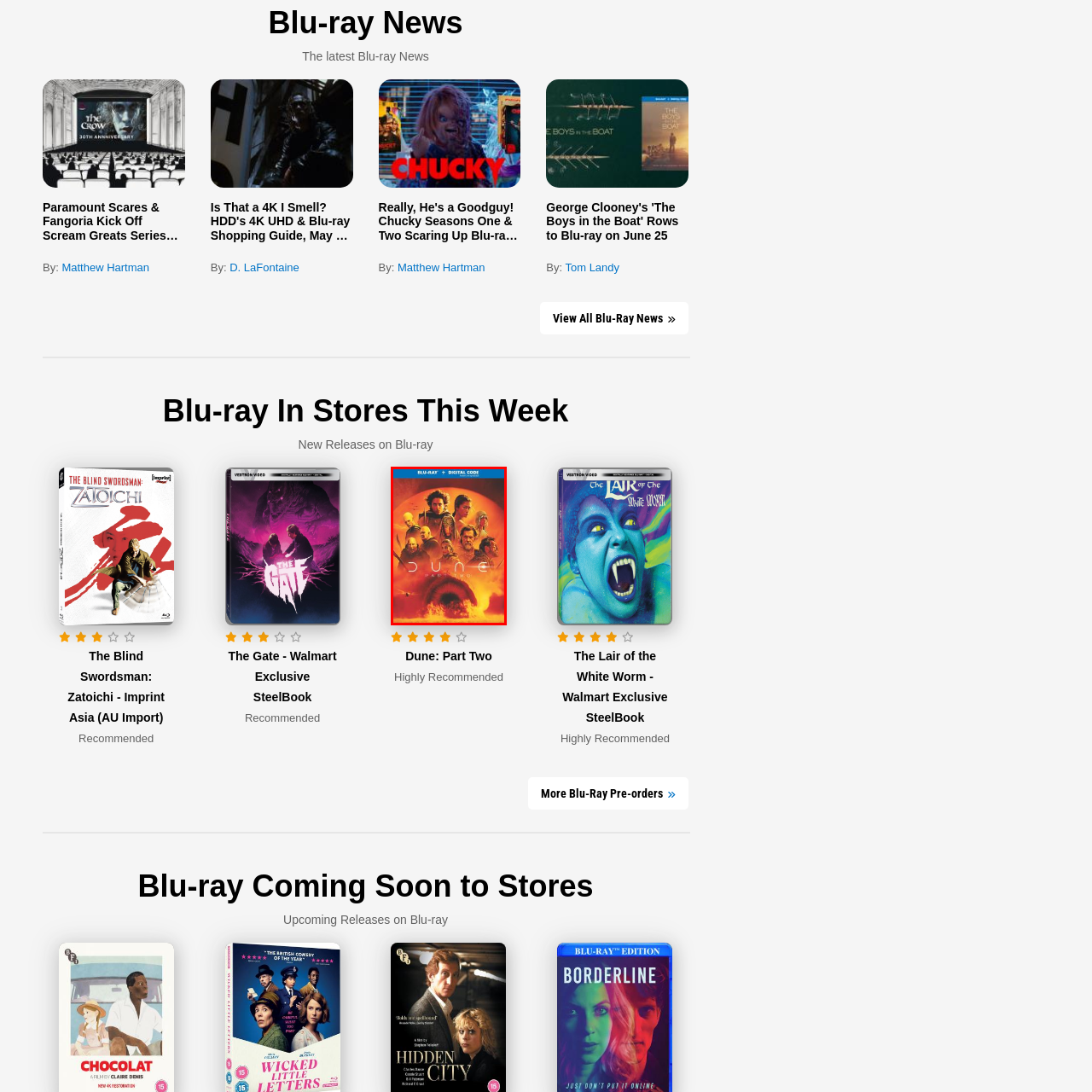Generate a detailed description of the image highlighted within the red border.

The image features the Blu-ray cover for "Dune: Part Two," showcasing a stunning visual design that captures the essence of the film. The cover prominently displays the film's title, "Dune," at the center, with “Part Two” underneath it. Within a vivid, fiery backdrop, various characters from the film are illustrated, representing the epic storyline based on Frank Herbert's classic science fiction novel. The overall color scheme blends deep oranges and reds, evoking the desert landscapes of the planet Arrakis. The top of the cover includes a blue banner indicating that this edition includes a Blu-ray disc along with a digital code for access to the film. This cover emphasizes the anticipation surrounding the film’s release and its significance in the cinematic landscape.